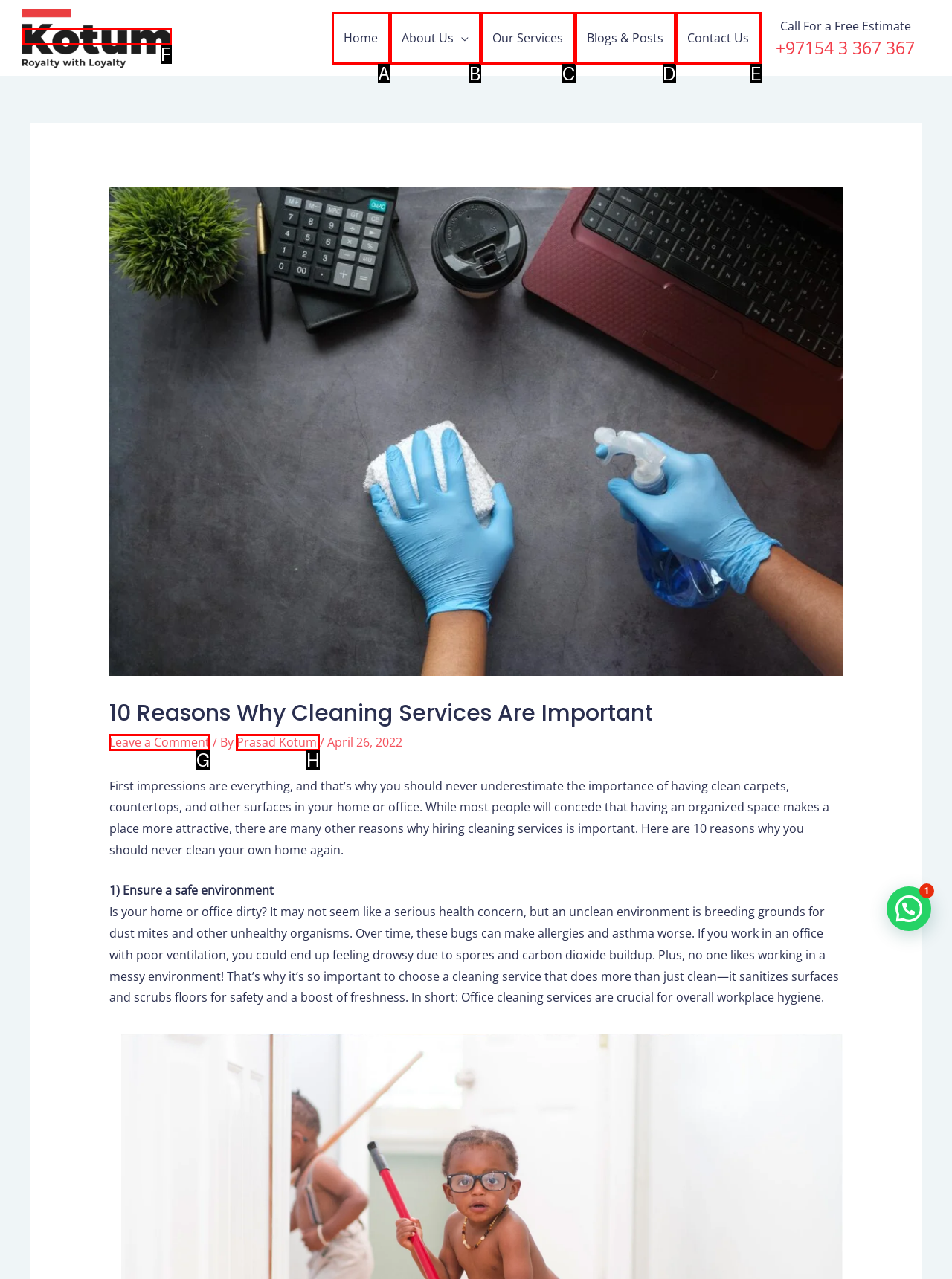Point out the HTML element that matches the following description: About Us
Answer with the letter from the provided choices.

B